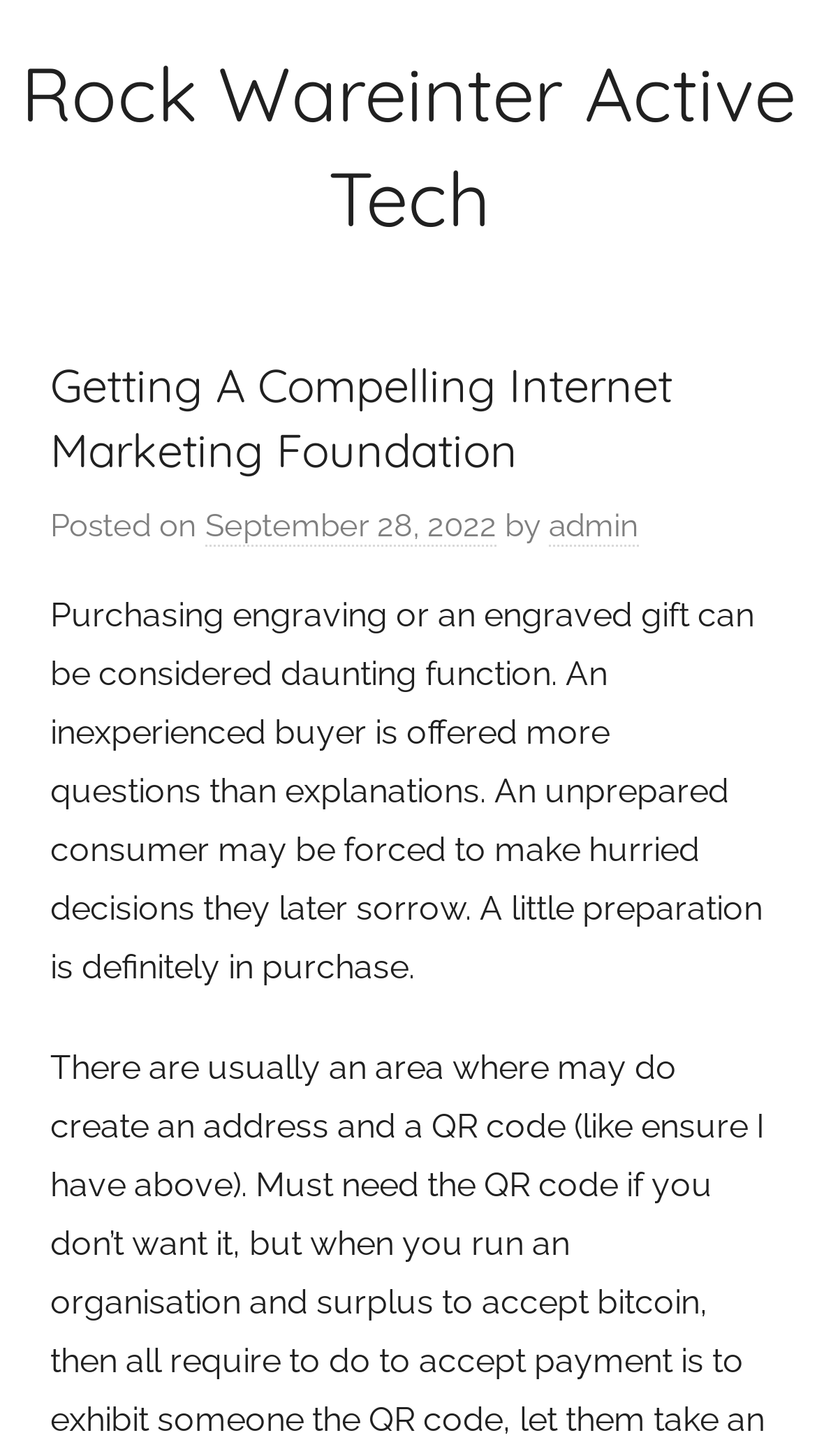Identify the bounding box for the element characterized by the following description: "The Rob George Award".

None